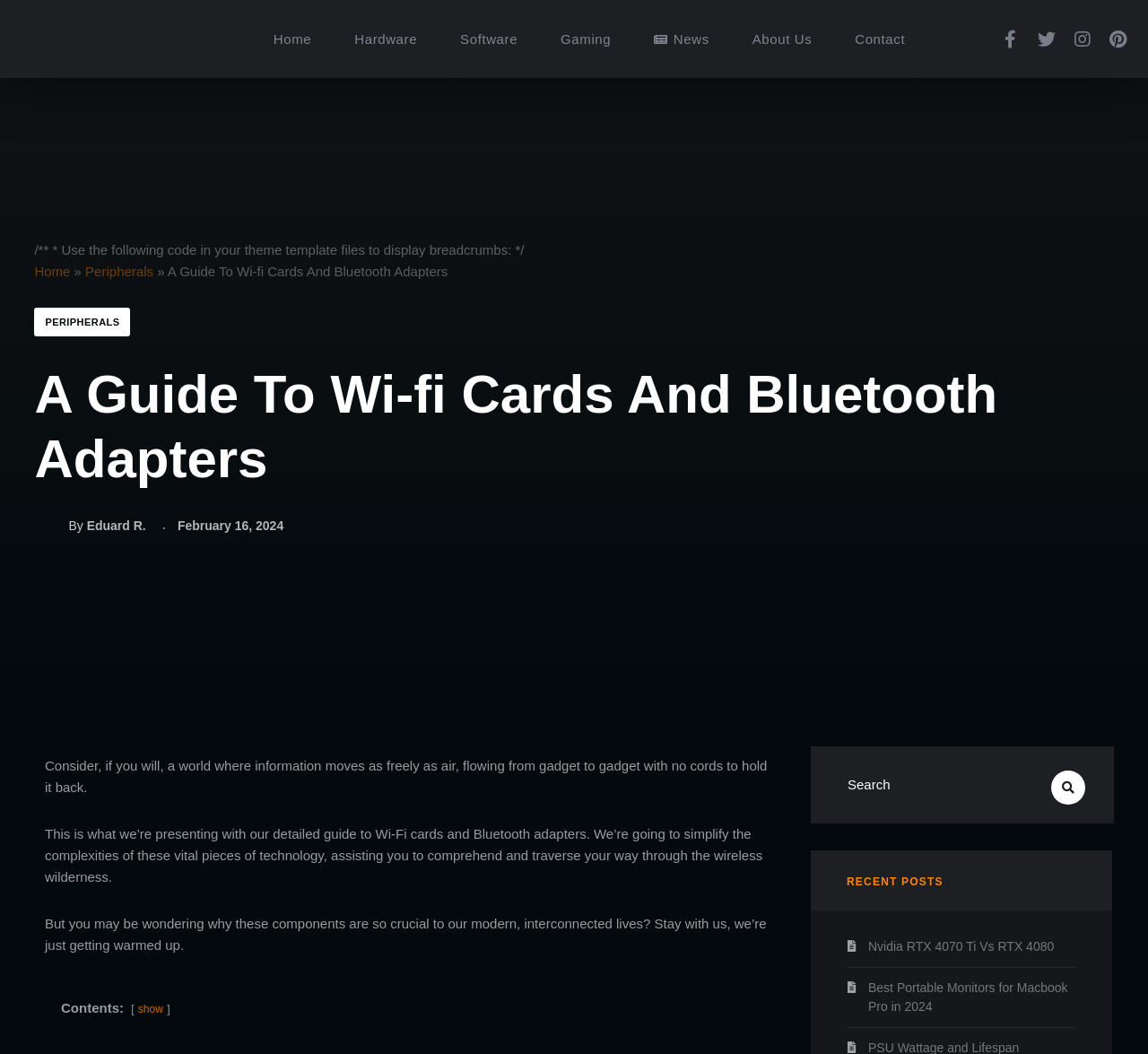Specify the bounding box coordinates of the element's region that should be clicked to achieve the following instruction: "go to home page". The bounding box coordinates consist of four float numbers between 0 and 1, in the format [left, top, right, bottom].

[0.219, 0.0, 0.29, 0.074]